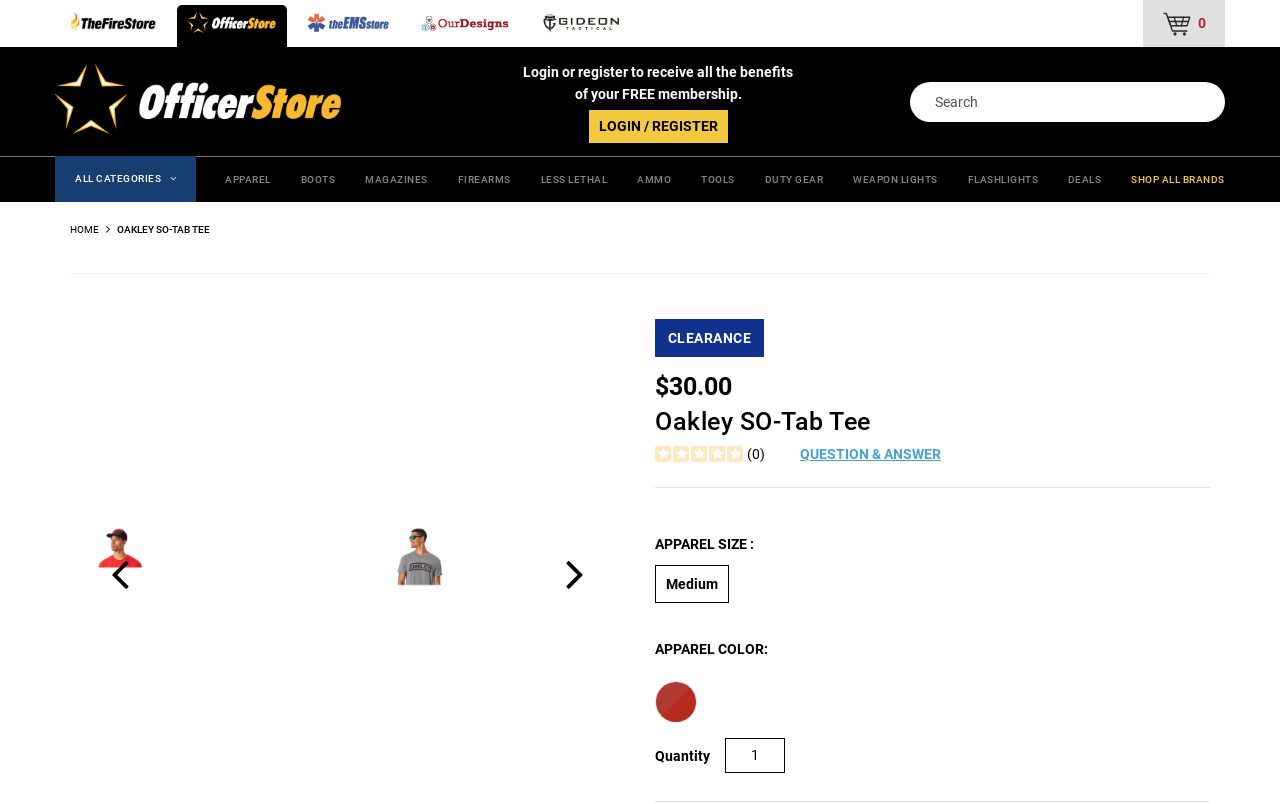Please analyze the image and provide a thorough answer to the question:
What are the available apparel sizes?

I found the available apparel sizes by looking at the radio buttons labeled 'Medium' which is one of the options.